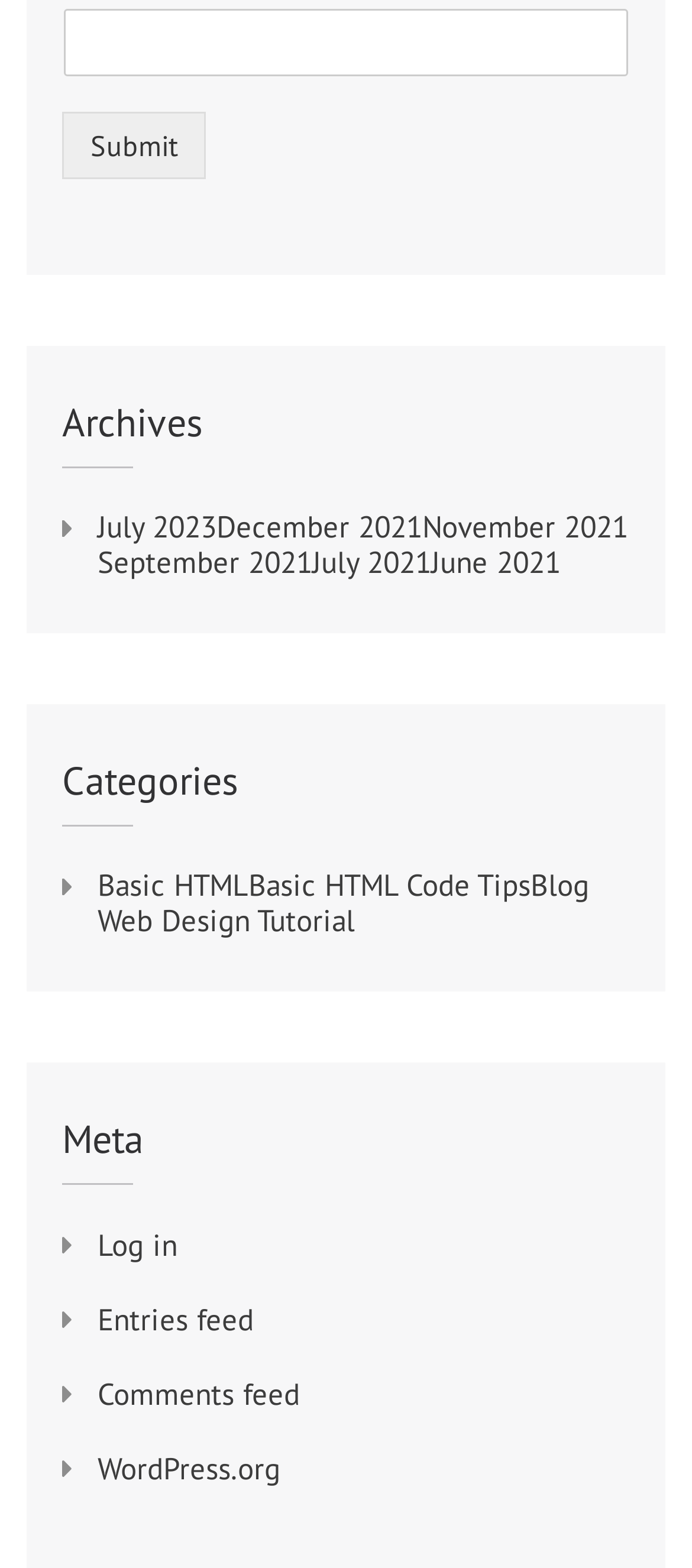Please answer the following question using a single word or phrase: What is the position of the 'Submit' button?

Top-middle